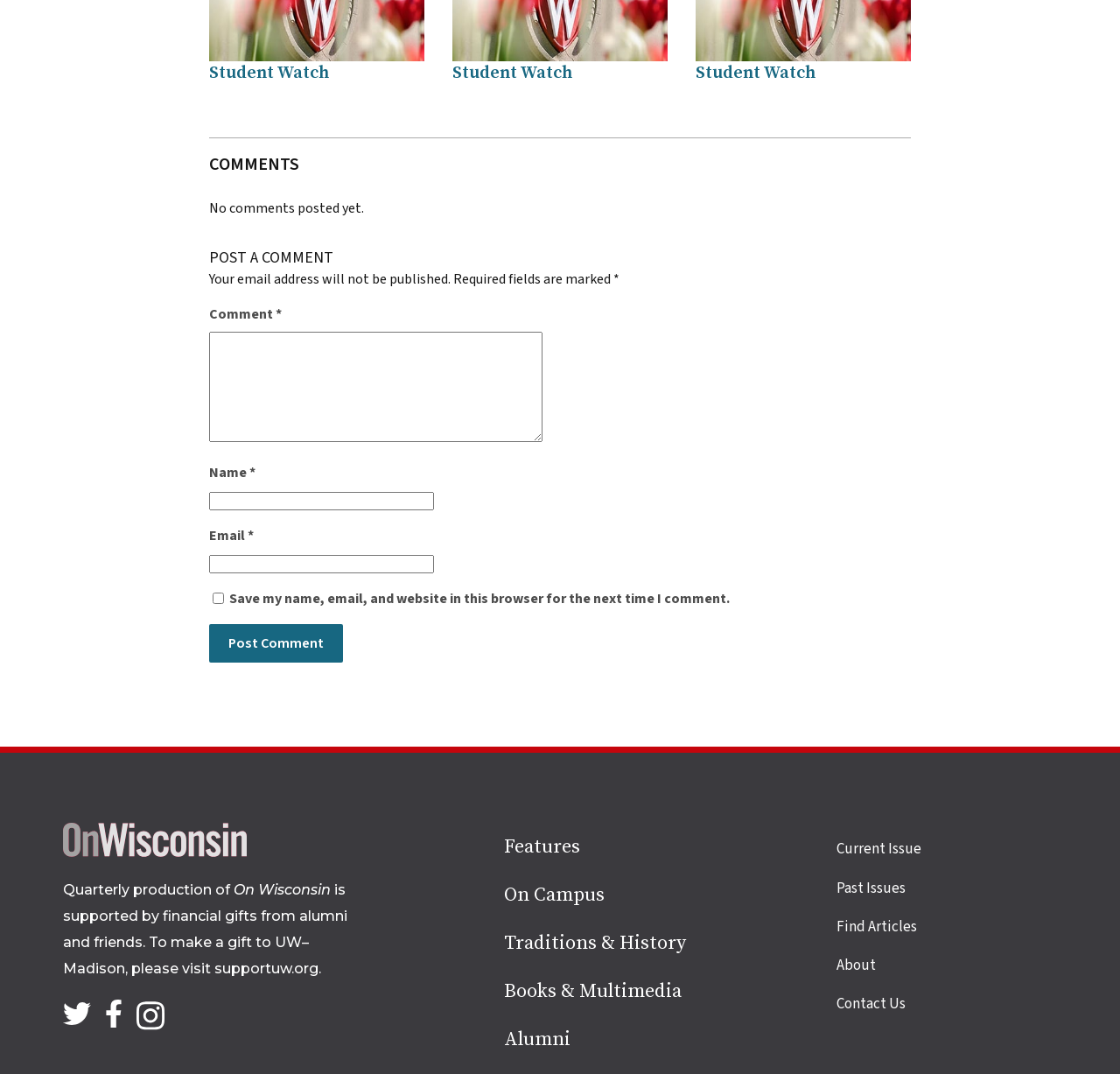Locate the coordinates of the bounding box for the clickable region that fulfills this instruction: "Search for something".

None